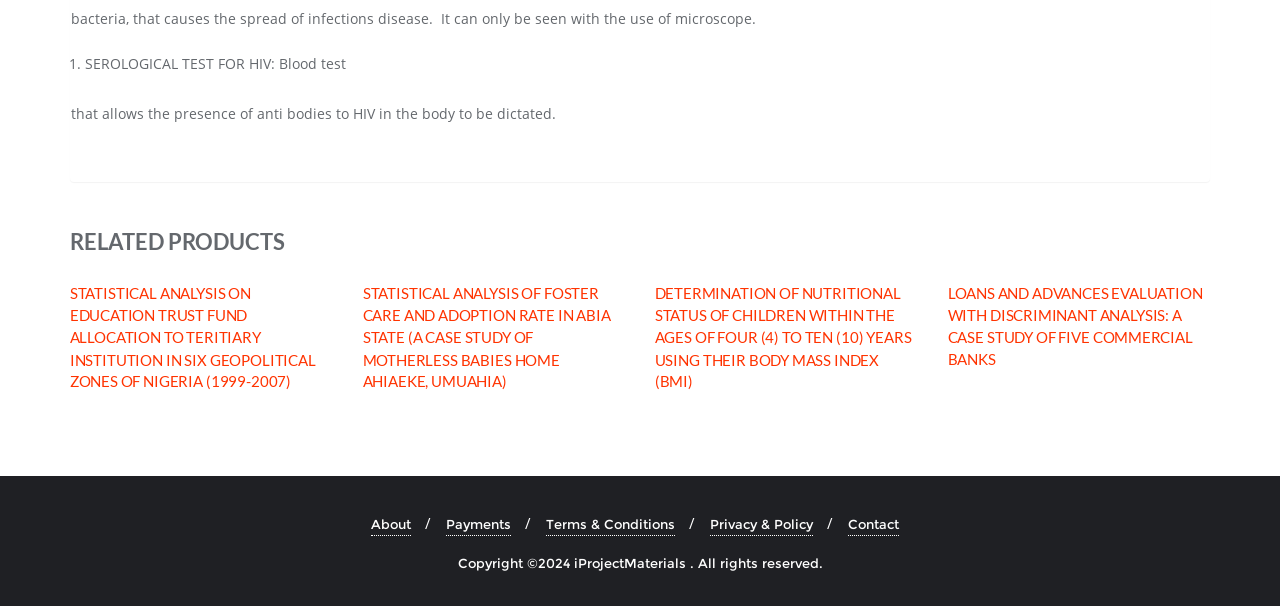Determine the bounding box coordinates for the UI element described. Format the coordinates as (top-left x, top-left y, bottom-right x, bottom-right y) and ensure all values are between 0 and 1. Element description: Contact

[0.662, 0.846, 0.702, 0.884]